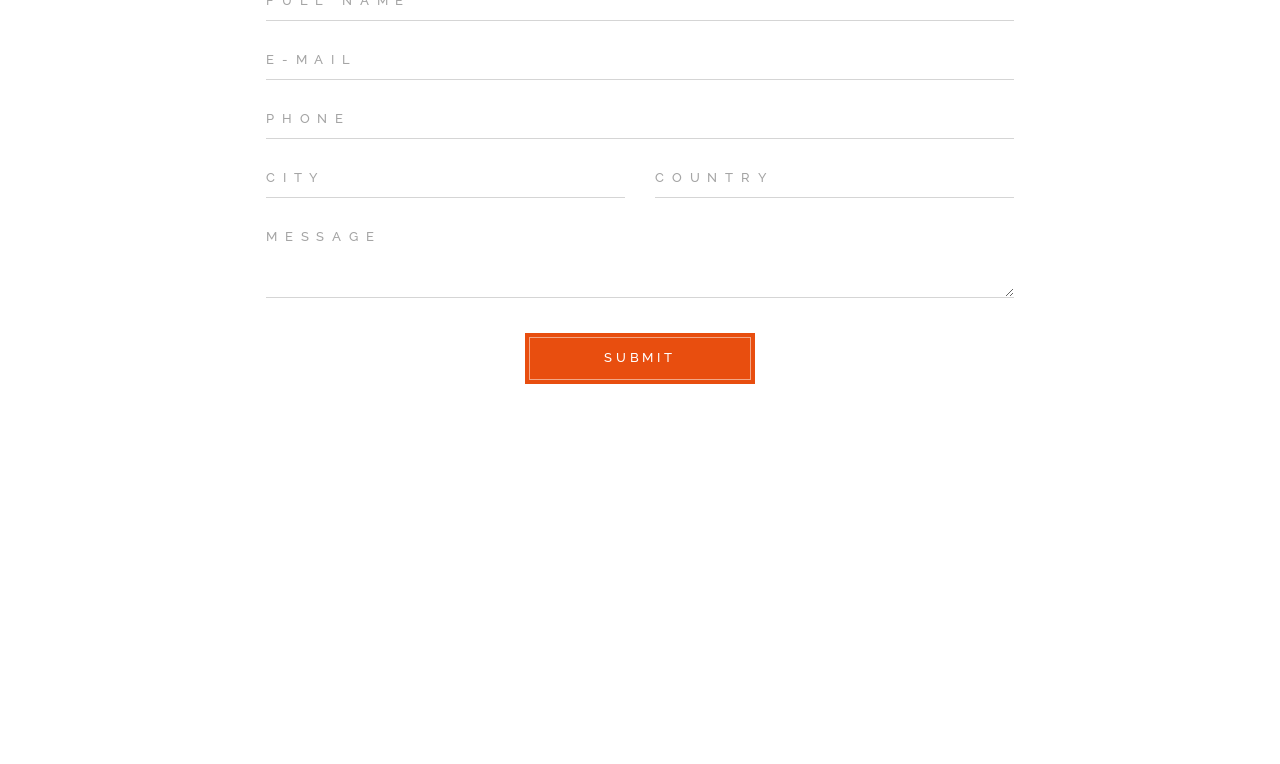Extract the bounding box coordinates for the UI element described by the text: "name="your-country" placeholder="Country"". The coordinates should be in the form of [left, top, right, bottom] with values between 0 and 1.

[0.512, 0.208, 0.792, 0.259]